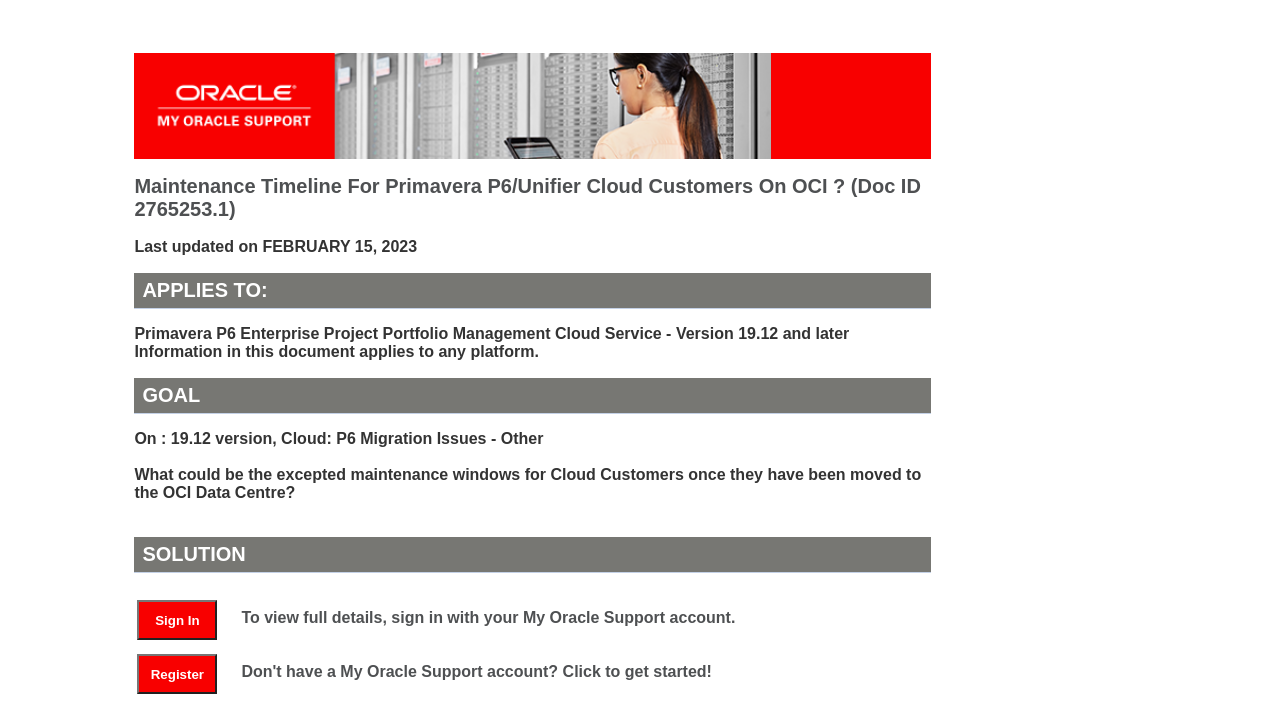What is the document ID of this page?
Look at the screenshot and give a one-word or phrase answer.

2765253.1